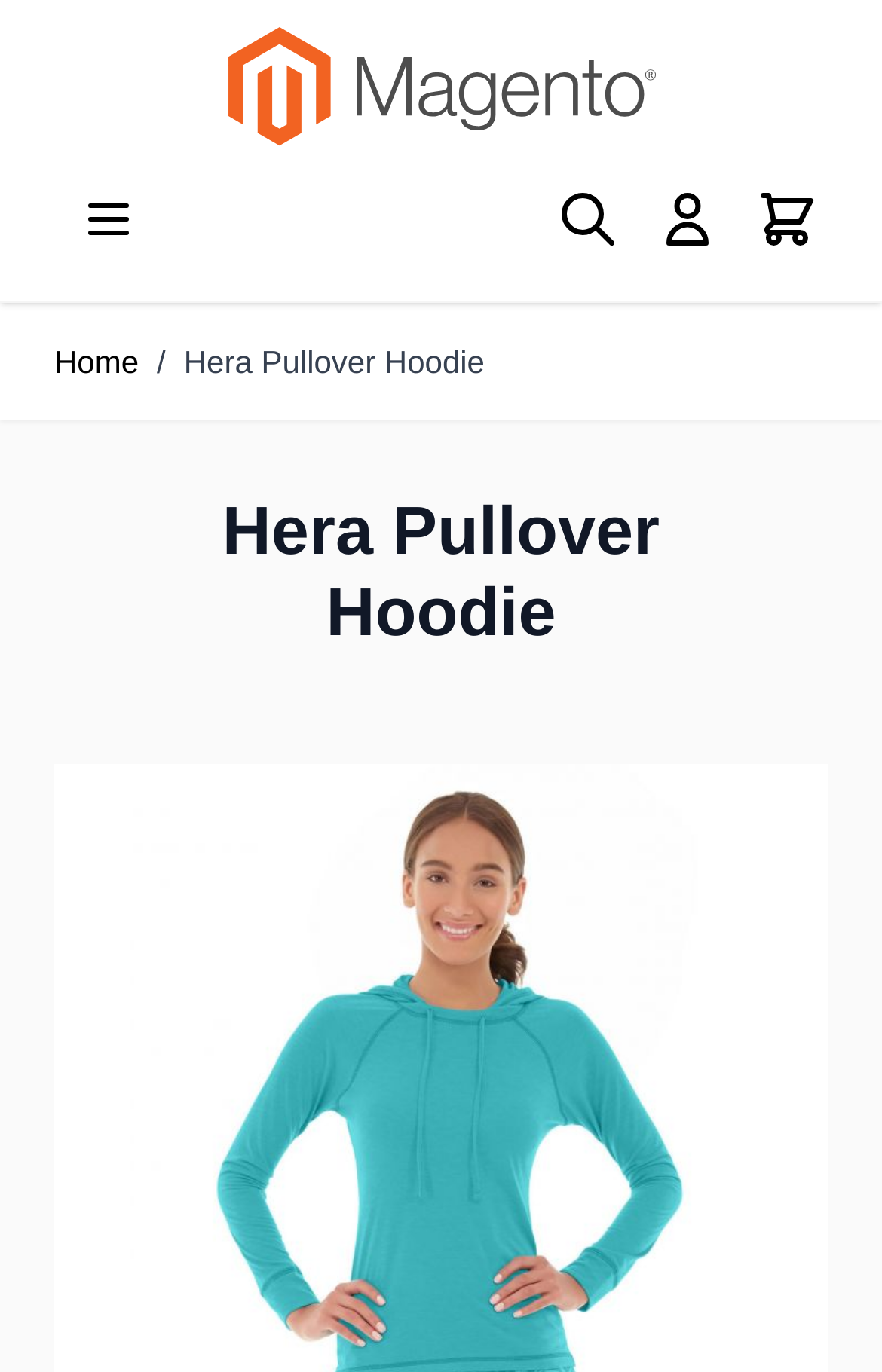Provide a short, one-word or phrase answer to the question below:
How many links are in the breadcrumb navigation?

1